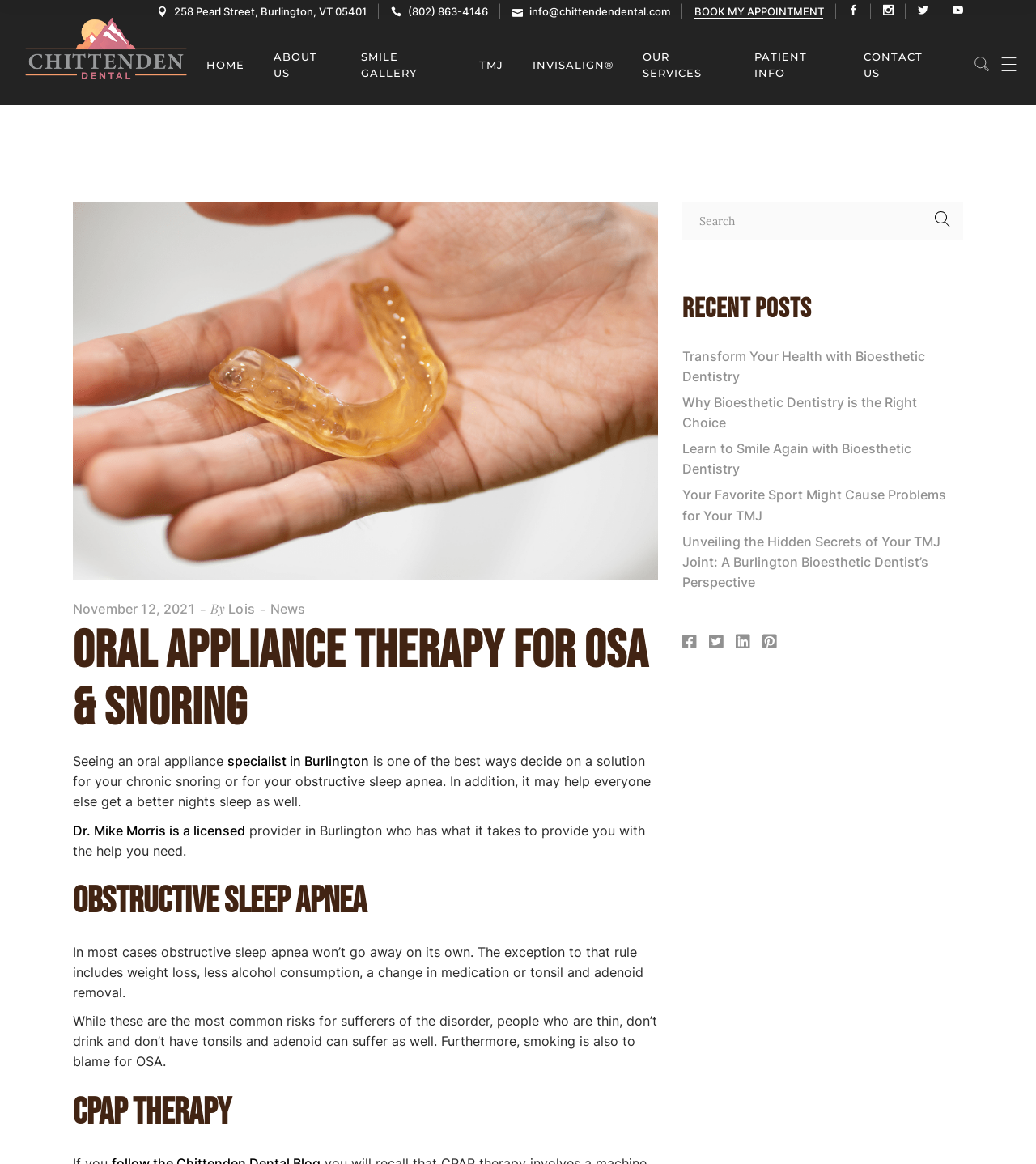Pinpoint the bounding box coordinates of the clickable element needed to complete the instruction: "Learn about DENTAL SLEEP MEDICINE". The coordinates should be provided as four float numbers between 0 and 1: [left, top, right, bottom].

[0.623, 0.245, 0.782, 0.257]